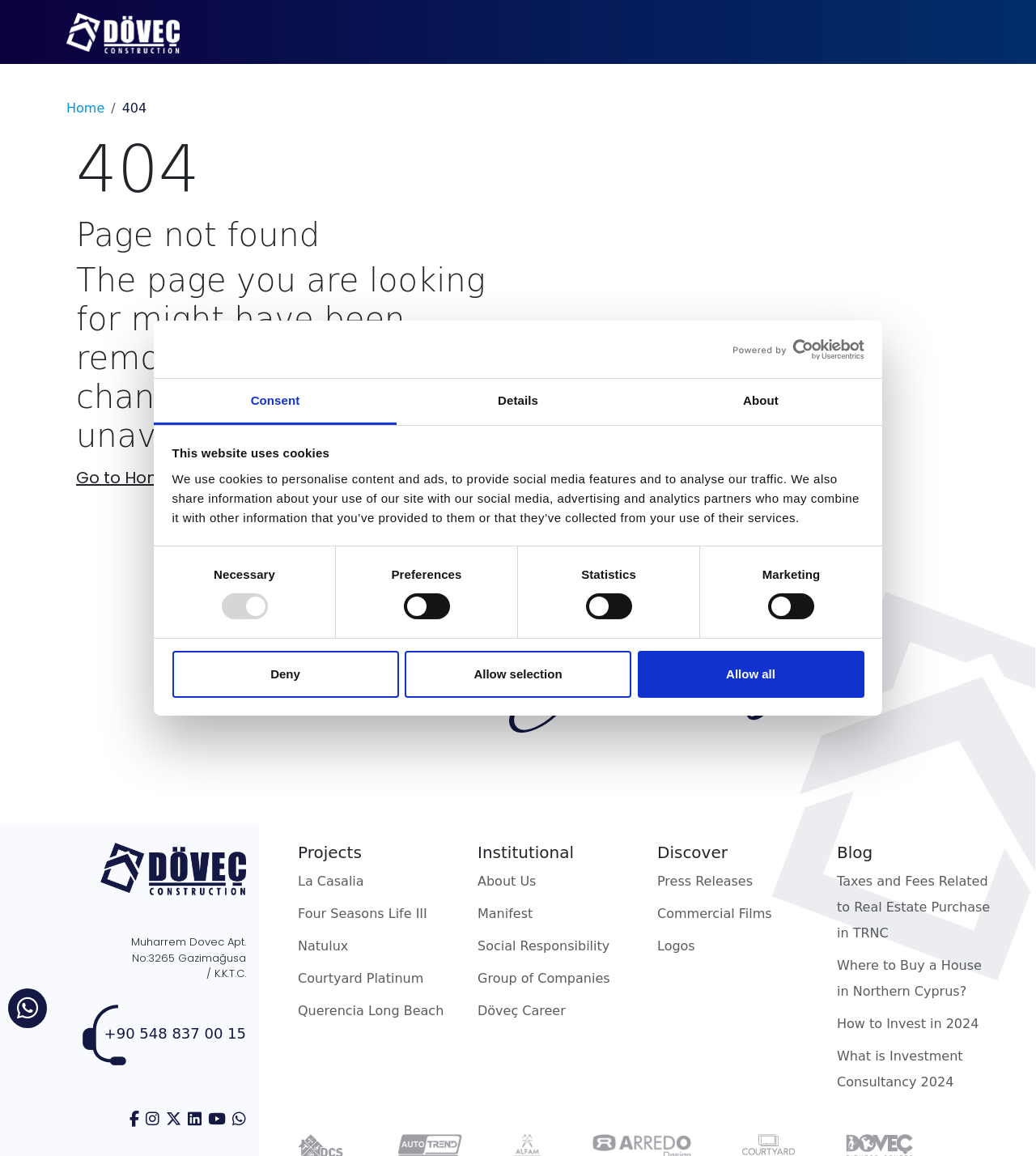How many tabs are there in the consent section?
Based on the visual details in the image, please answer the question thoroughly.

The consent section has three tabs, namely 'Consent', 'Details', and 'About', which are horizontally aligned and can be selected.